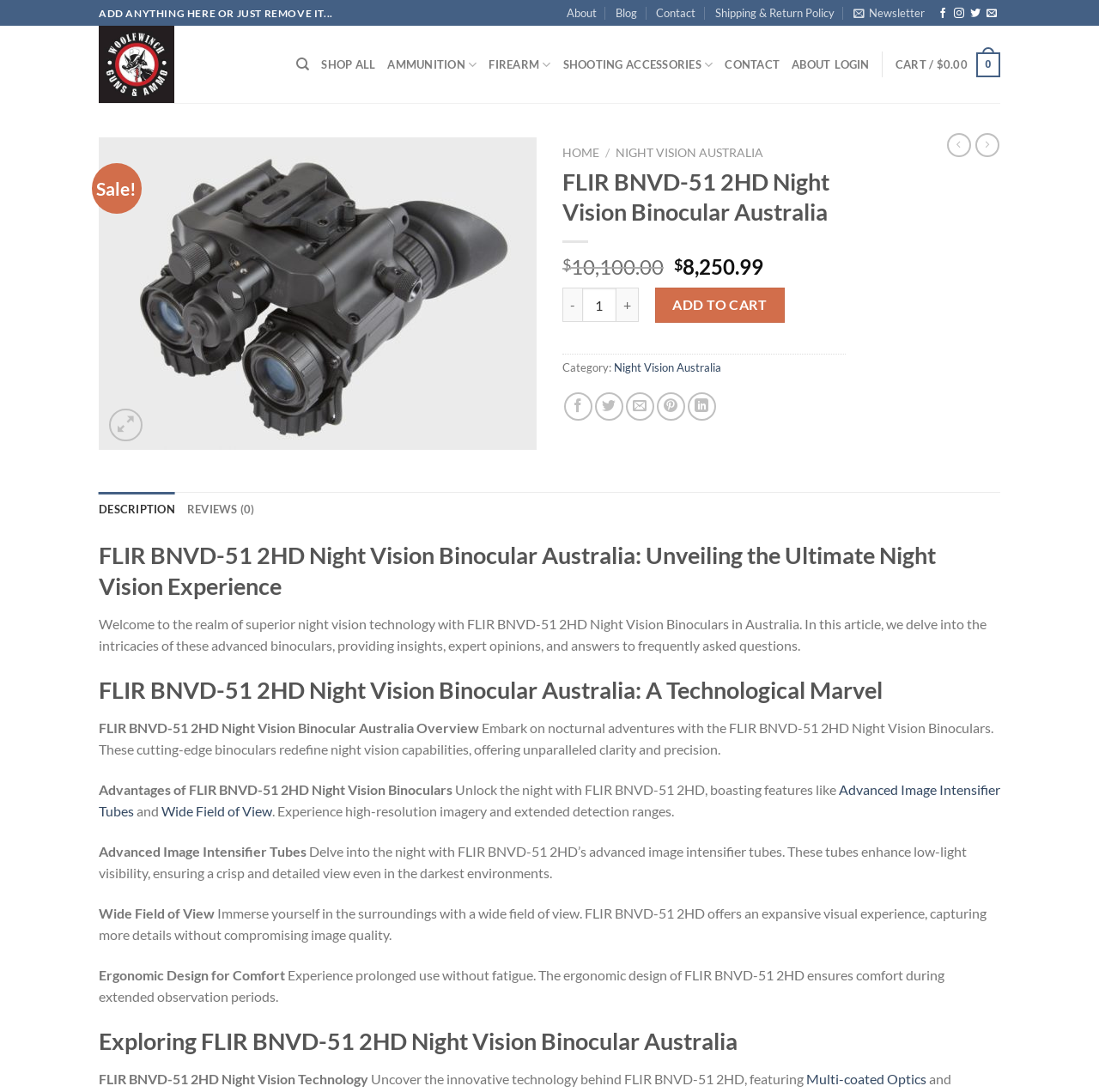Locate the heading on the webpage and return its text.

FLIR BNVD-51 2HD Night Vision Binocular Australia